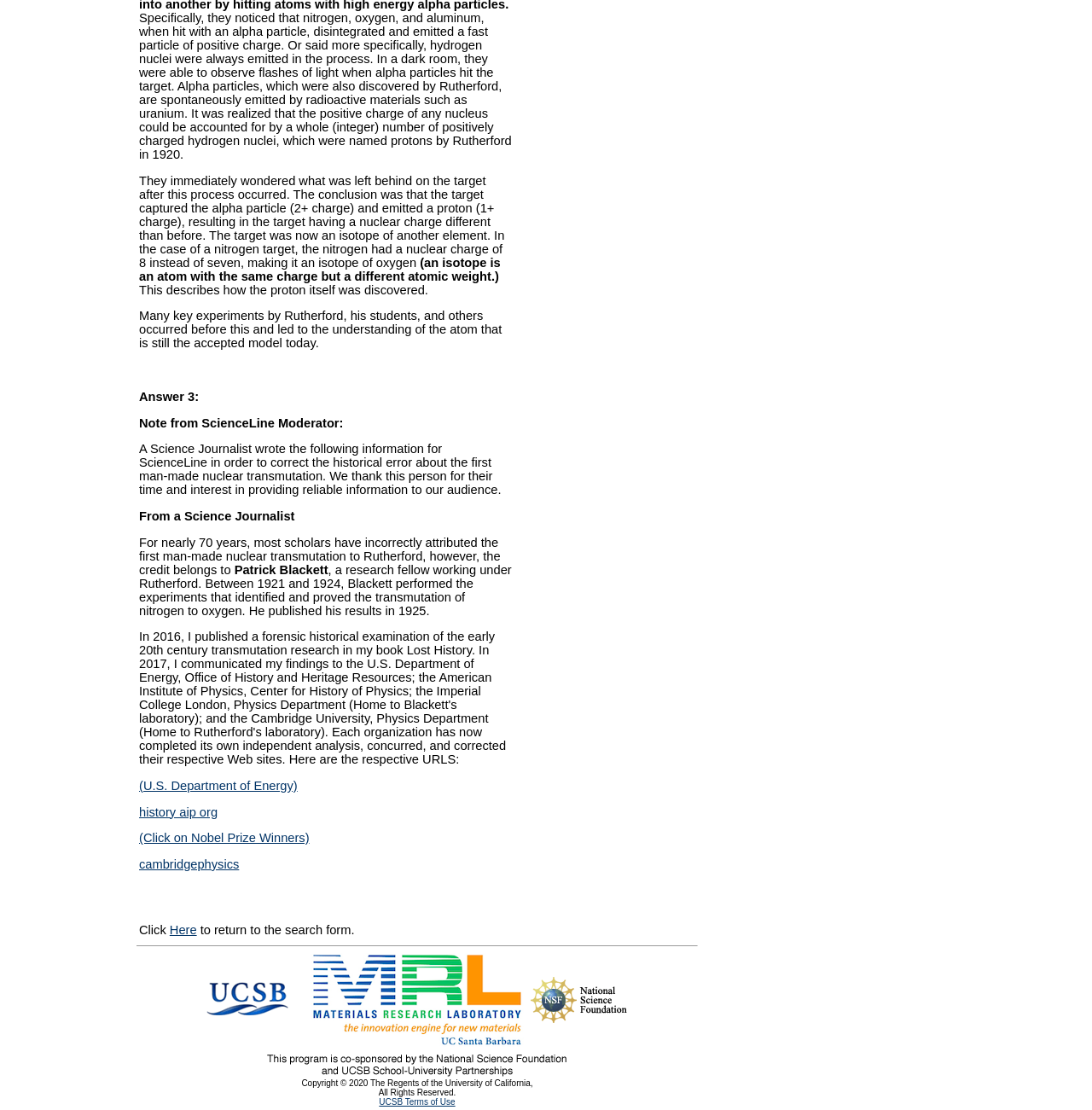Find the bounding box of the web element that fits this description: "alt="University of California, Santa Barbara"".

[0.125, 0.913, 0.284, 0.925]